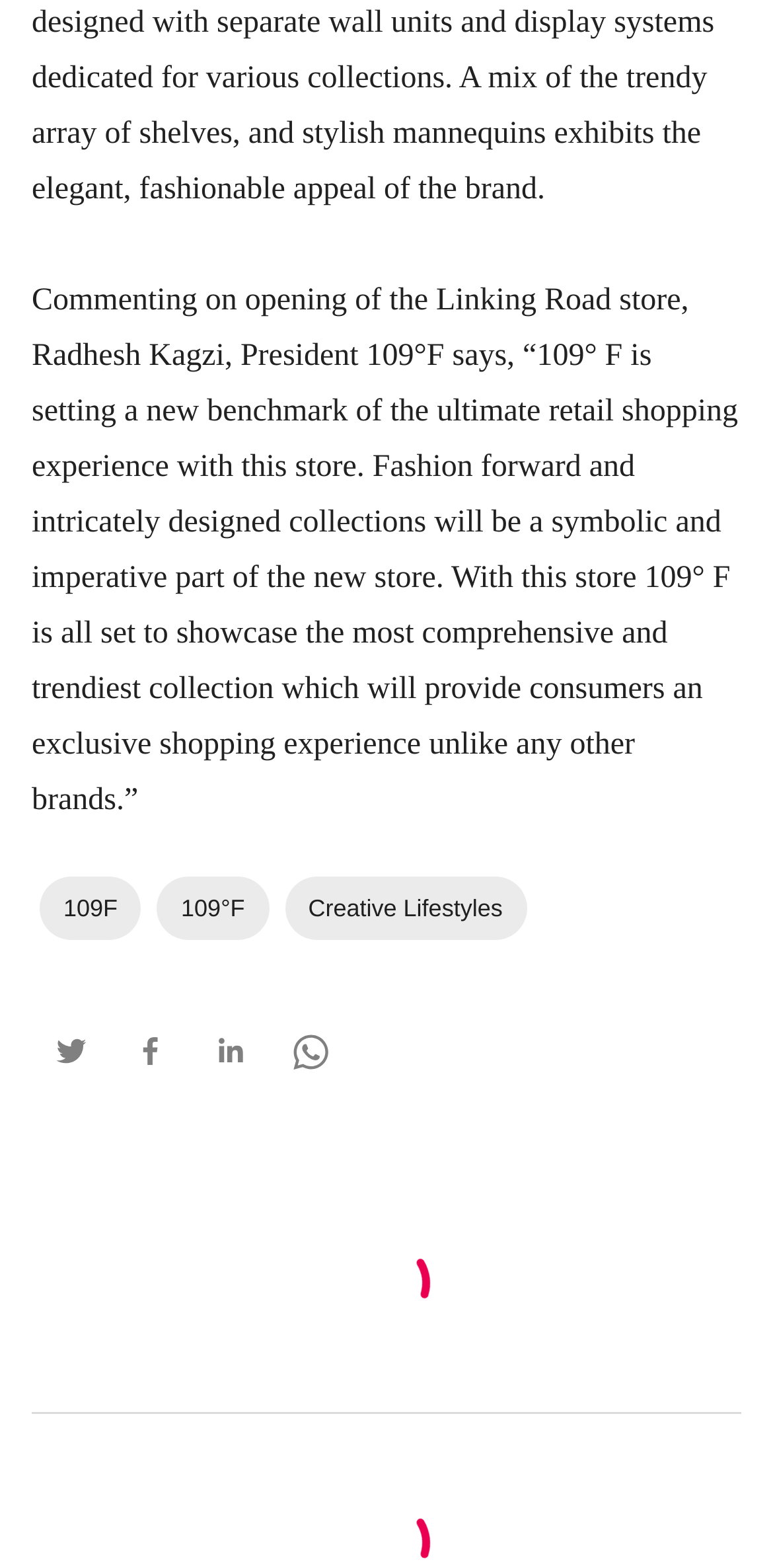Using the format (top-left x, top-left y, bottom-right x, bottom-right y), provide the bounding box coordinates for the described UI element. All values should be floating point numbers between 0 and 1: 109F

[0.041, 0.568, 0.193, 0.59]